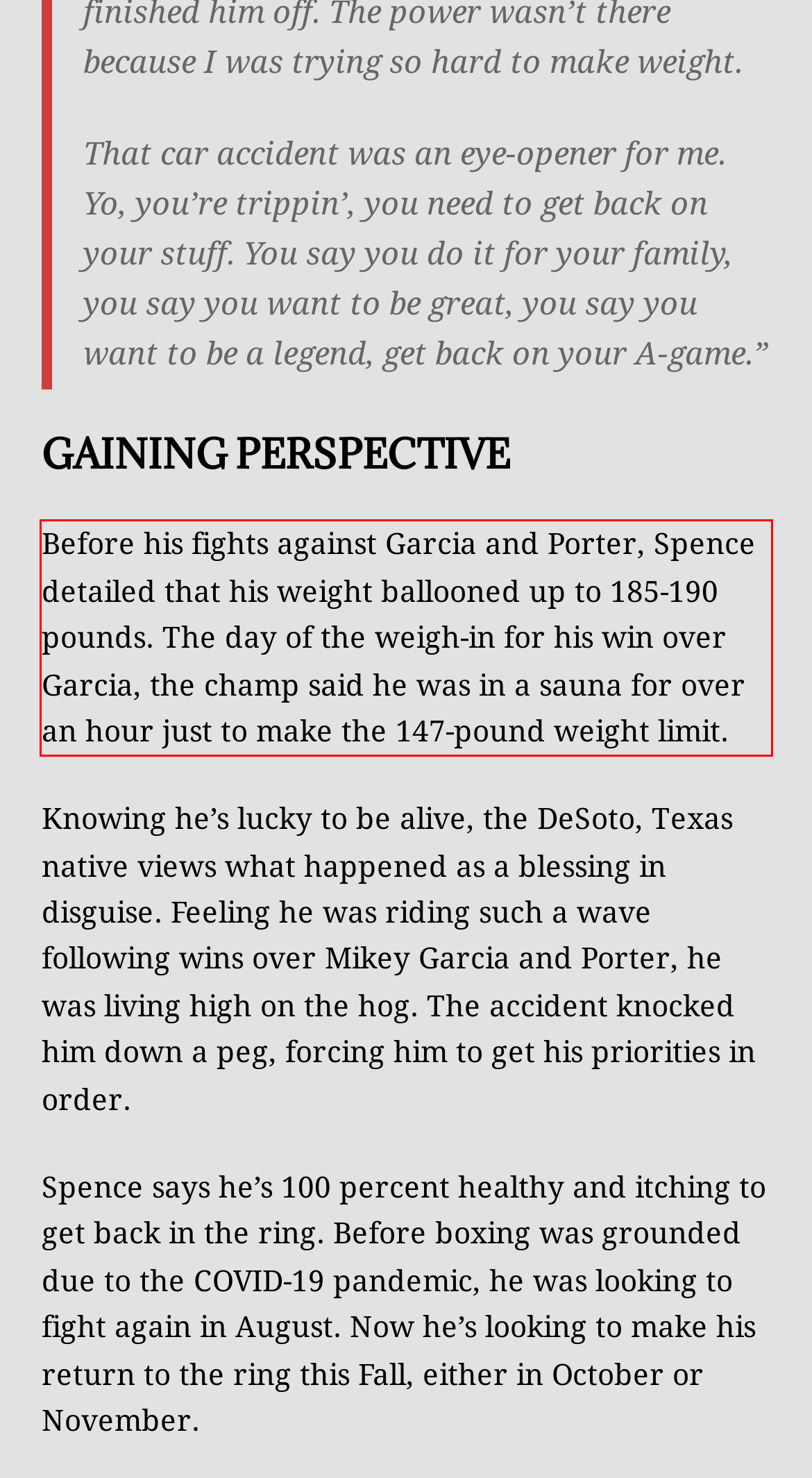Using the provided screenshot, read and generate the text content within the red-bordered area.

Before his fights against Garcia and Porter, Spence detailed that his weight ballooned up to 185-190 pounds. The day of the weigh-in for his win over Garcia, the champ said he was in a sauna for over an hour just to make the 147-pound weight limit.